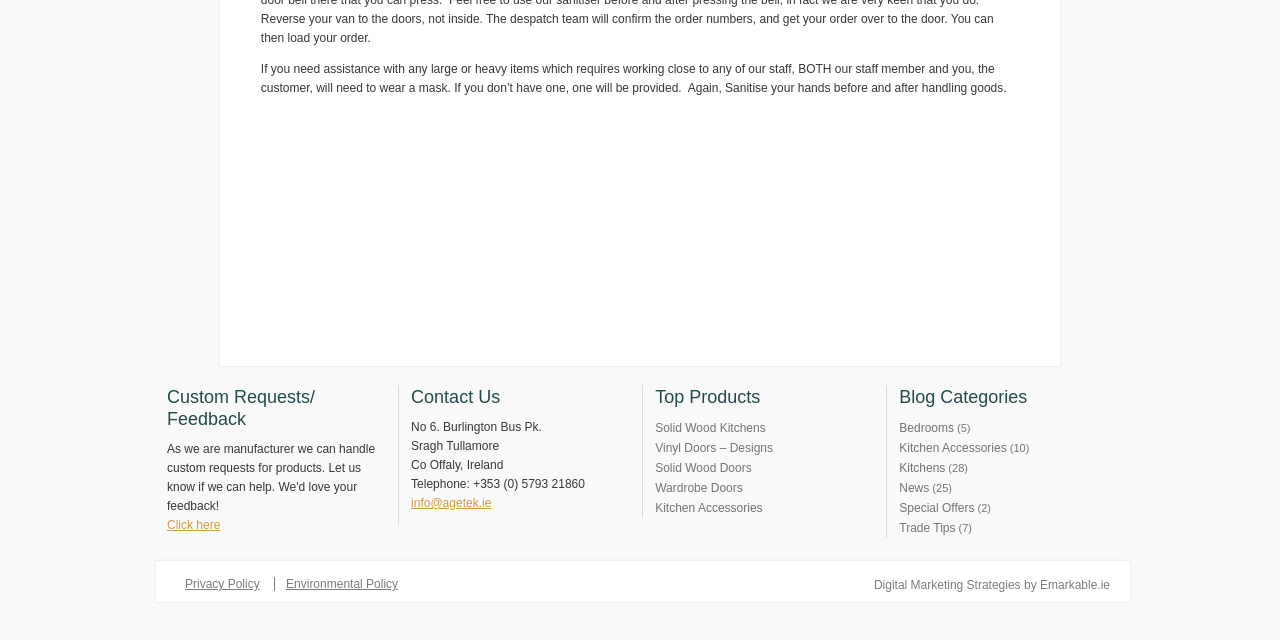Using the provided element description, identify the bounding box coordinates as (top-left x, top-left y, bottom-right x, bottom-right y). Ensure all values are between 0 and 1. Description: Kitchens

[0.703, 0.72, 0.739, 0.742]